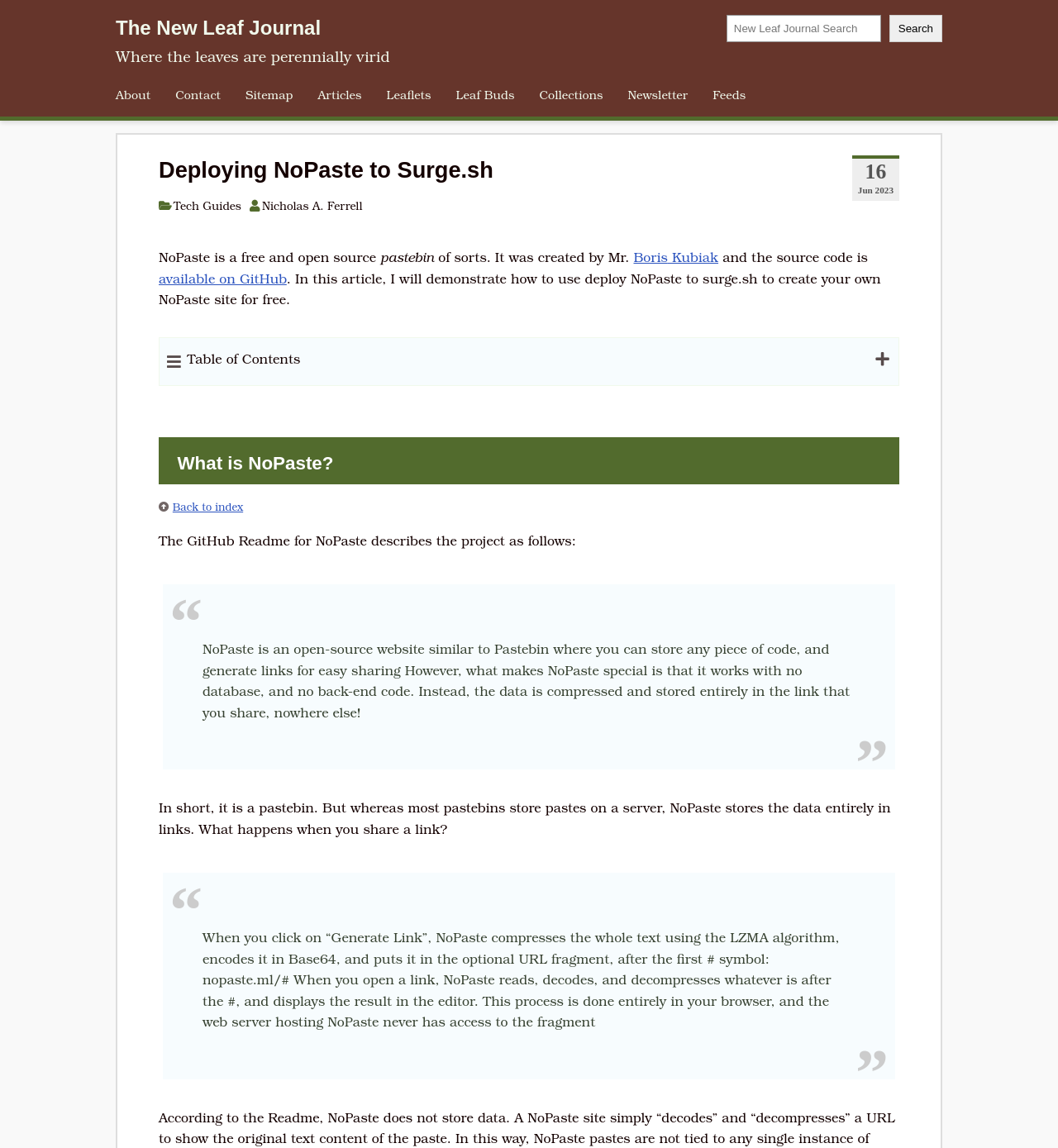Please identify the bounding box coordinates of the area I need to click to accomplish the following instruction: "View the Table of Contents".

[0.177, 0.309, 0.284, 0.32]